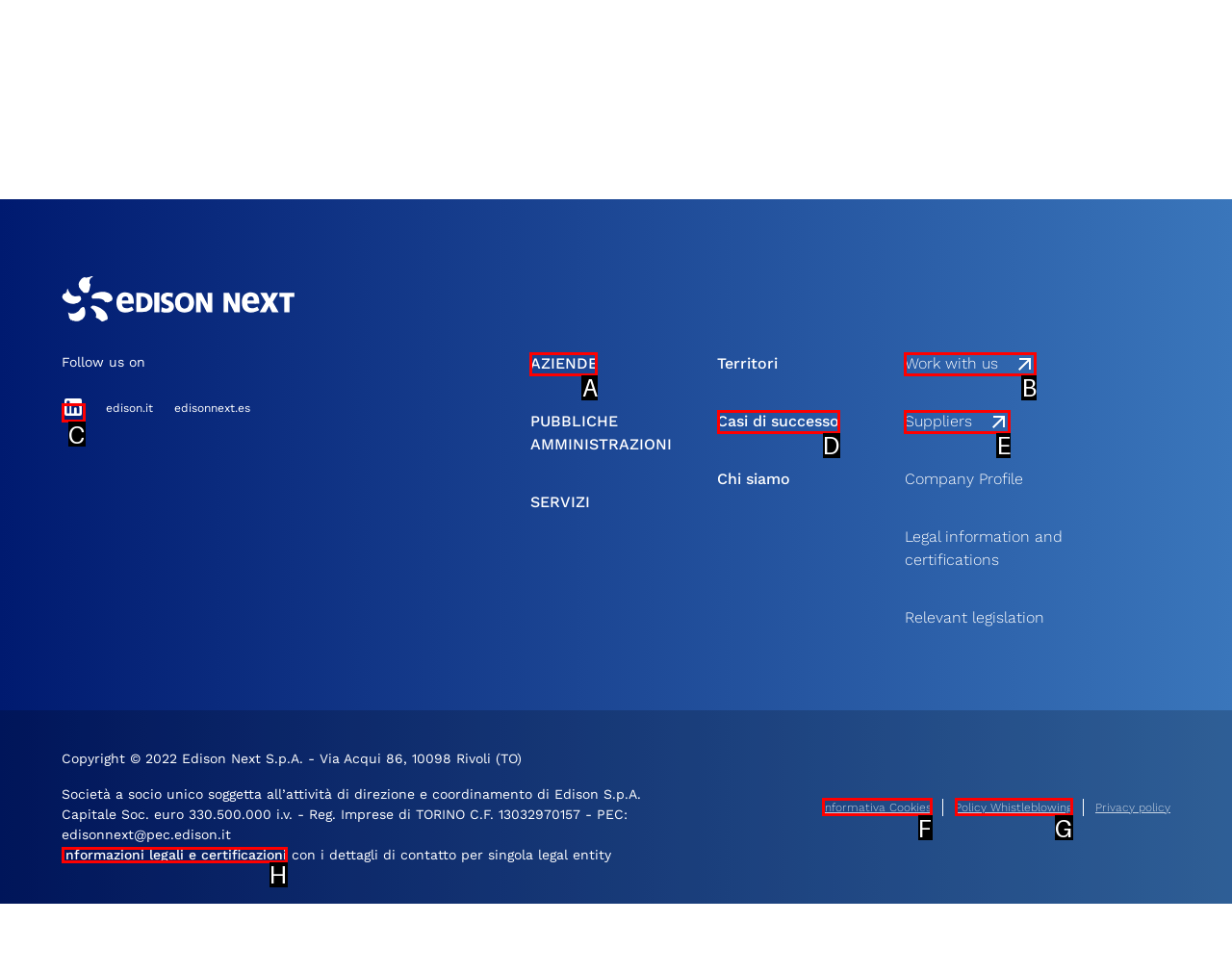For the task "Click on LinkedIn", which option's letter should you click? Answer with the letter only.

C